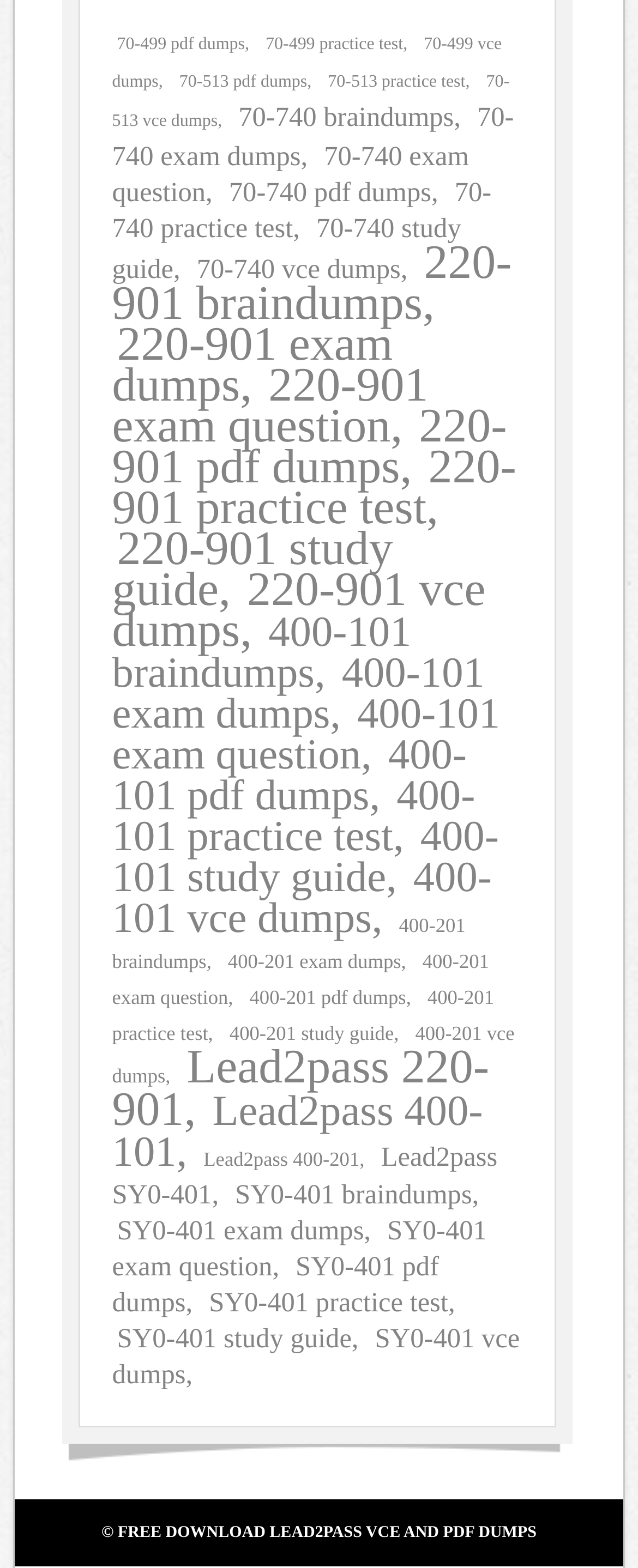Please determine the bounding box coordinates for the element that should be clicked to follow these instructions: "Access Lead2pass 400-101".

[0.176, 0.69, 0.757, 0.753]